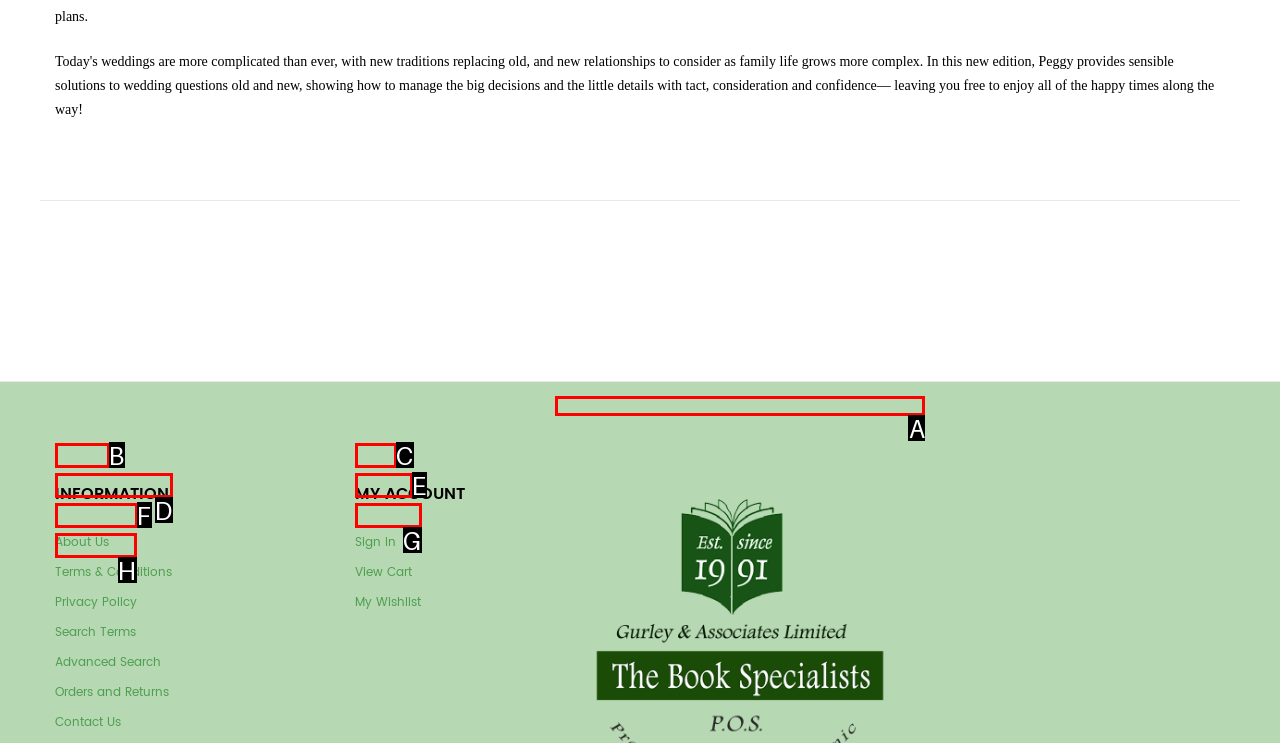Pick the option that corresponds to: 繁體
Provide the letter of the correct choice.

None